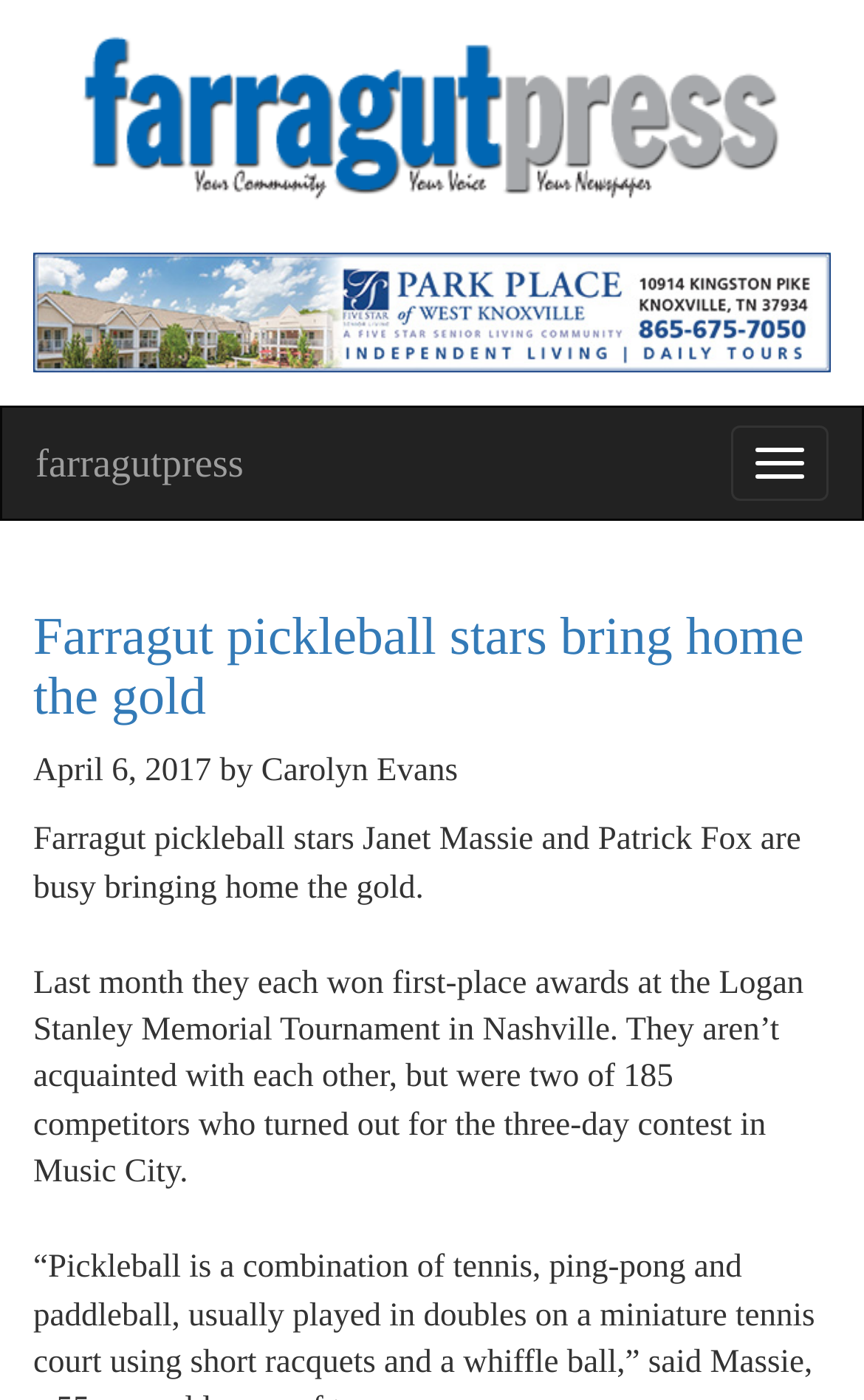What is the date of the article?
Refer to the image and give a detailed answer to the query.

I found the date of the article by looking at the static text element that says 'April 6, 2017' which is located below the heading 'Farragut pickleball stars bring home the gold'.